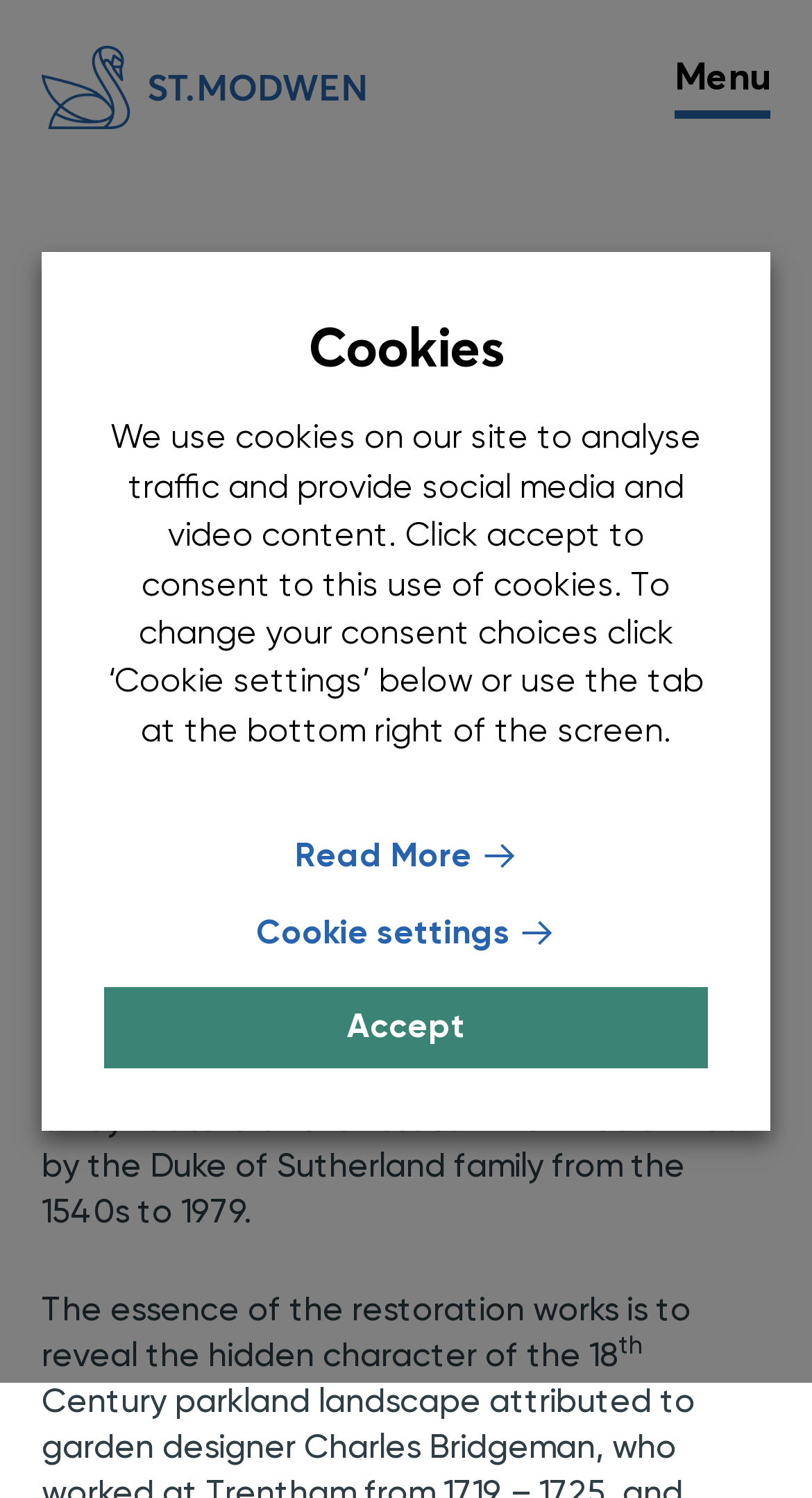What is being improved through the restoration works?
Please use the image to deliver a detailed and complete answer.

The webpage states that the restoration works will not only reveal the hidden character of the 18th Century landscape character of the North Park but also improve ecology and enhance public enjoyment.